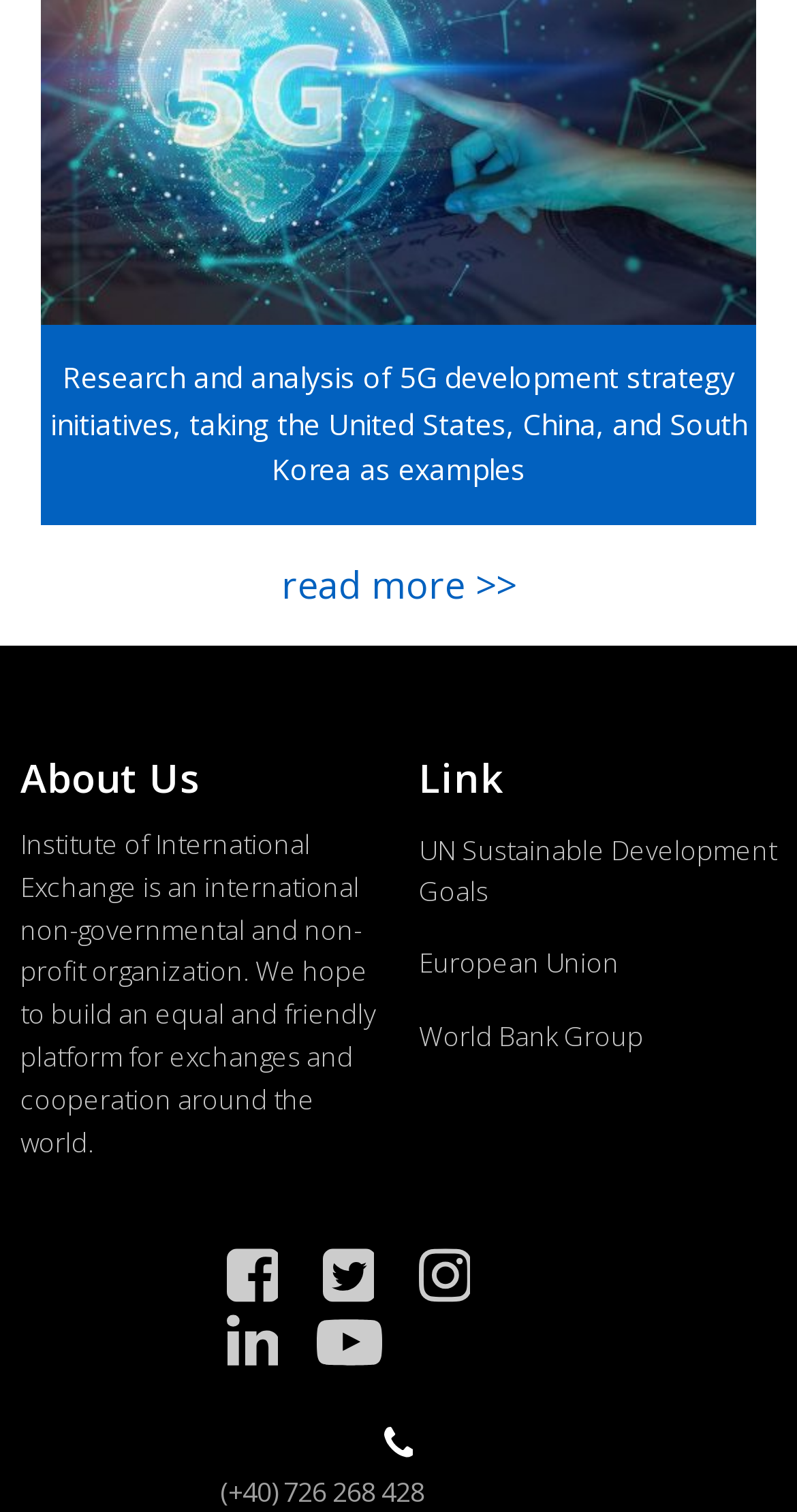Respond to the question below with a single word or phrase:
What is the purpose of the 'read more >>' link?

To read more about the research initiative